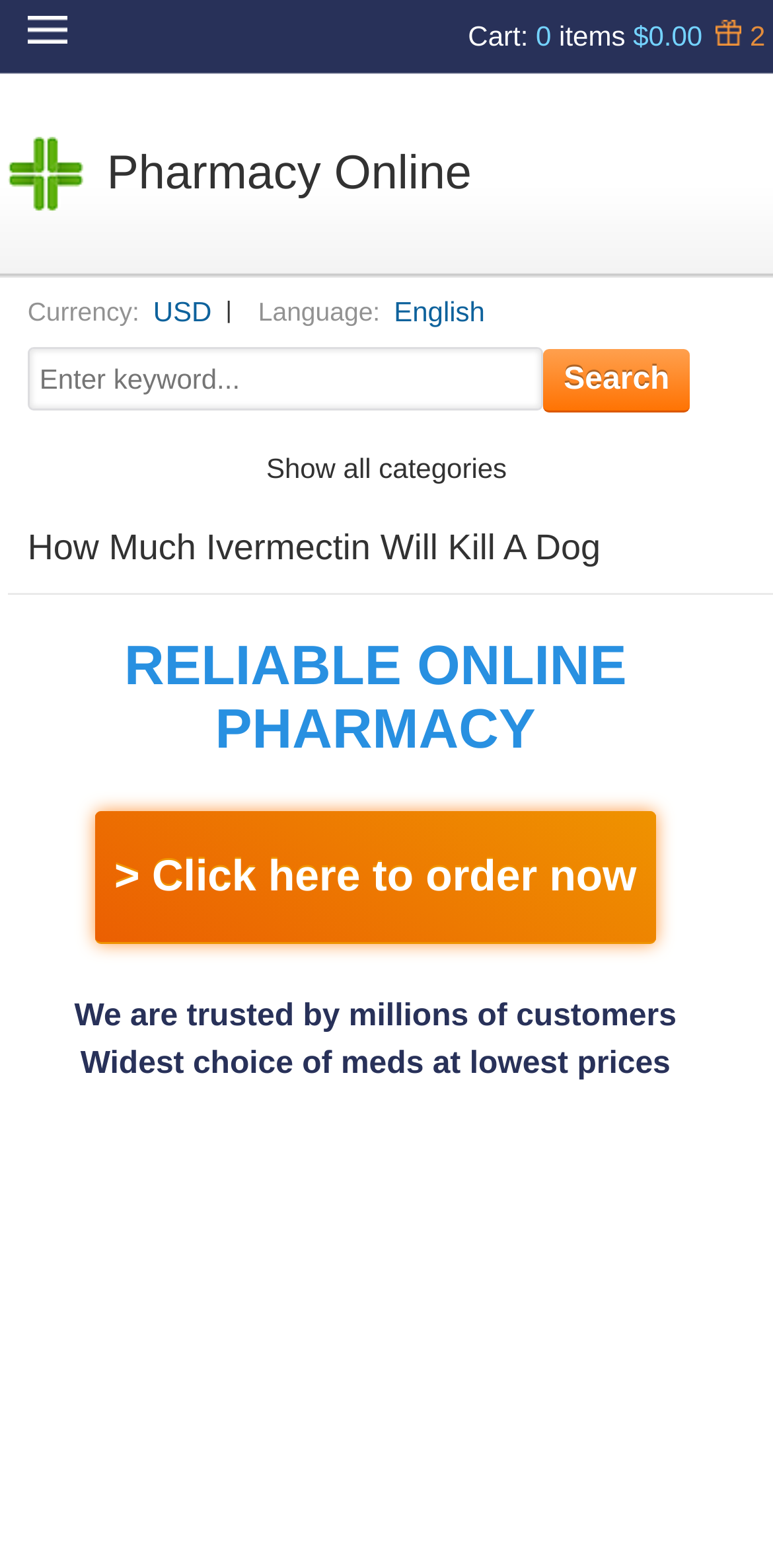What language is the website currently set to? Based on the image, give a response in one word or a short phrase.

English